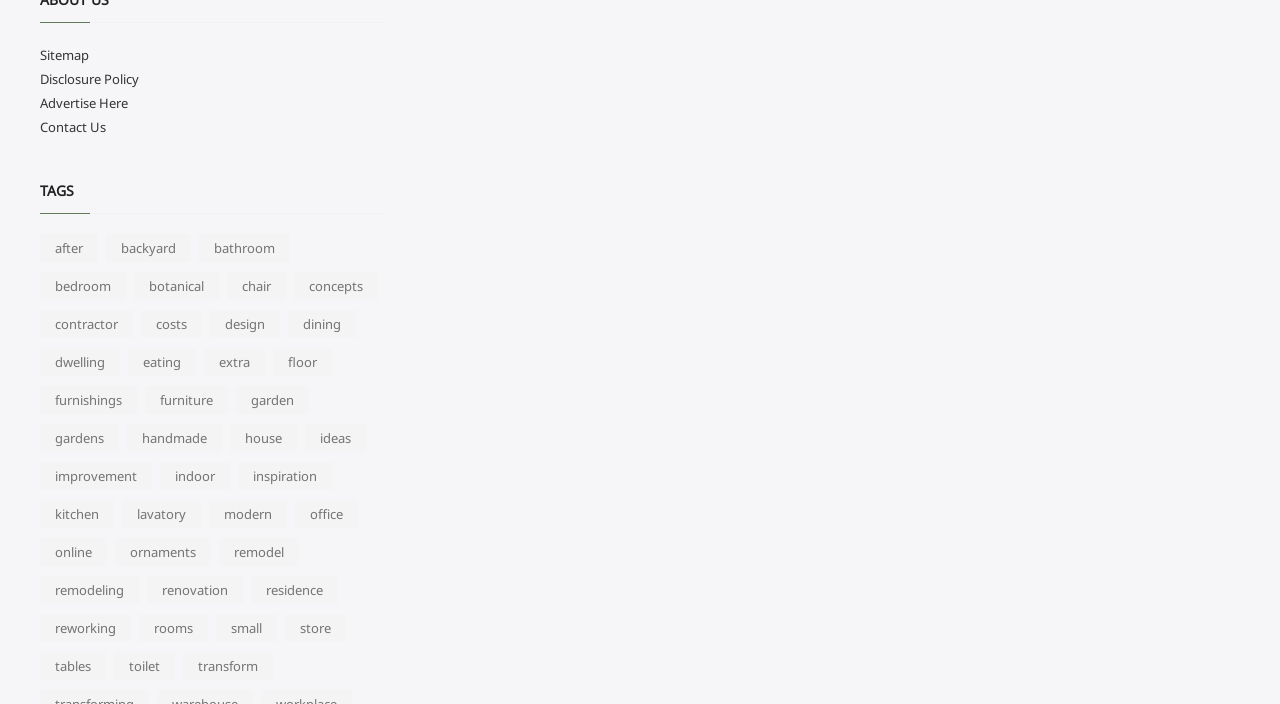Could you provide the bounding box coordinates for the portion of the screen to click to complete this instruction: "Browse 'garden' designs"?

[0.184, 0.548, 0.241, 0.588]